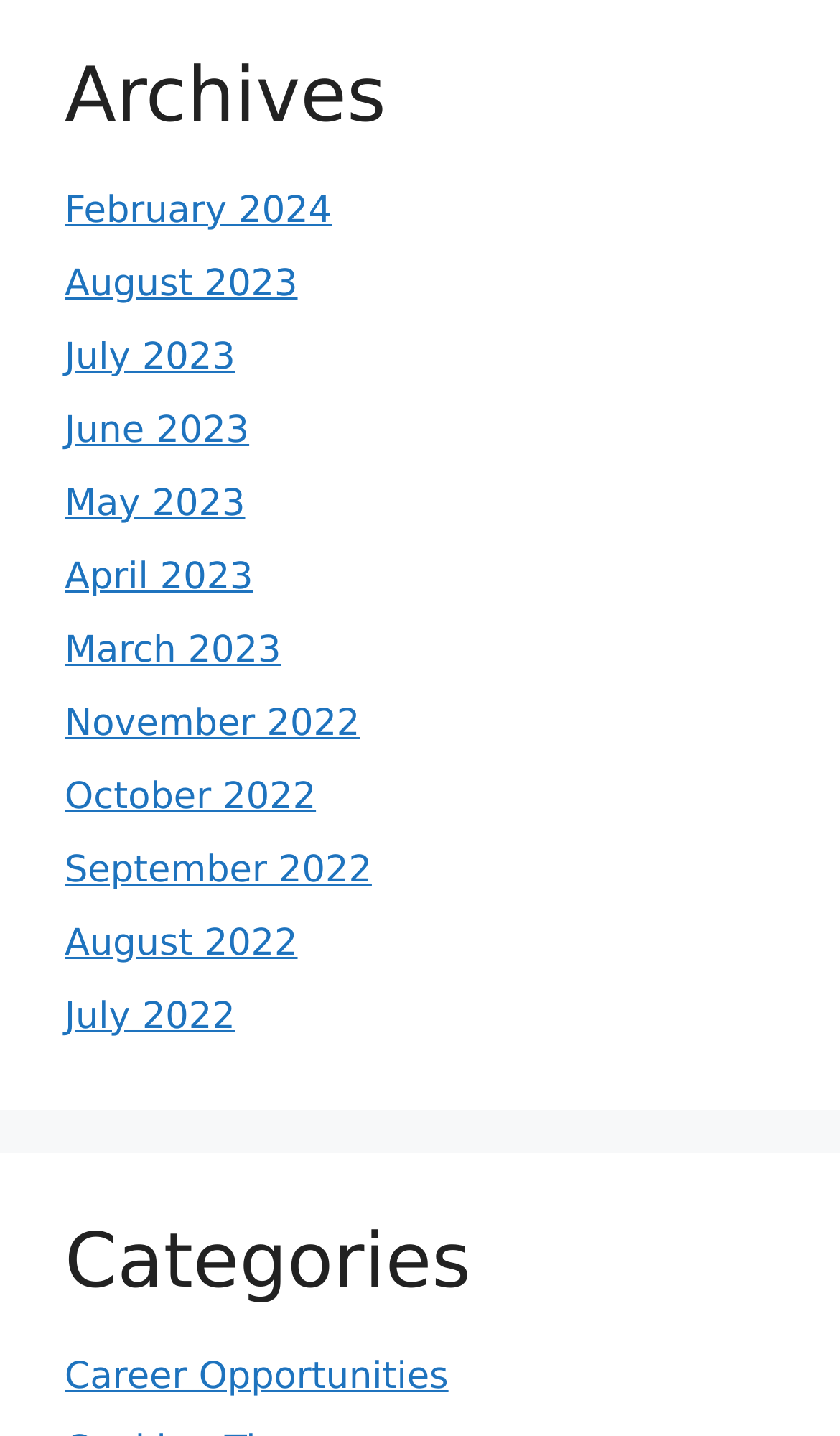Can you find the bounding box coordinates for the element that needs to be clicked to execute this instruction: "go to February 2024"? The coordinates should be given as four float numbers between 0 and 1, i.e., [left, top, right, bottom].

[0.077, 0.132, 0.395, 0.162]